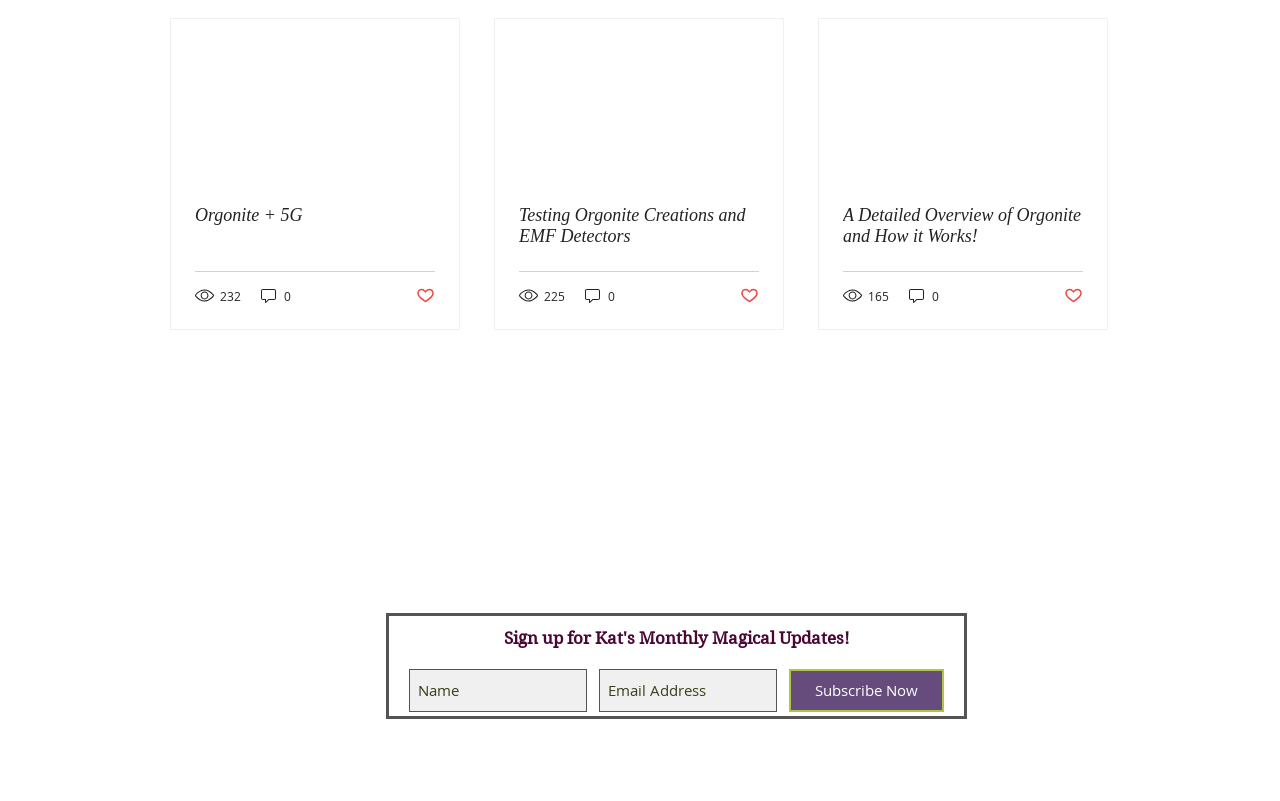Locate the bounding box coordinates of the element you need to click to accomplish the task described by this instruction: "Visit the 'Privacy Policy' page".

[0.46, 0.725, 0.586, 0.755]